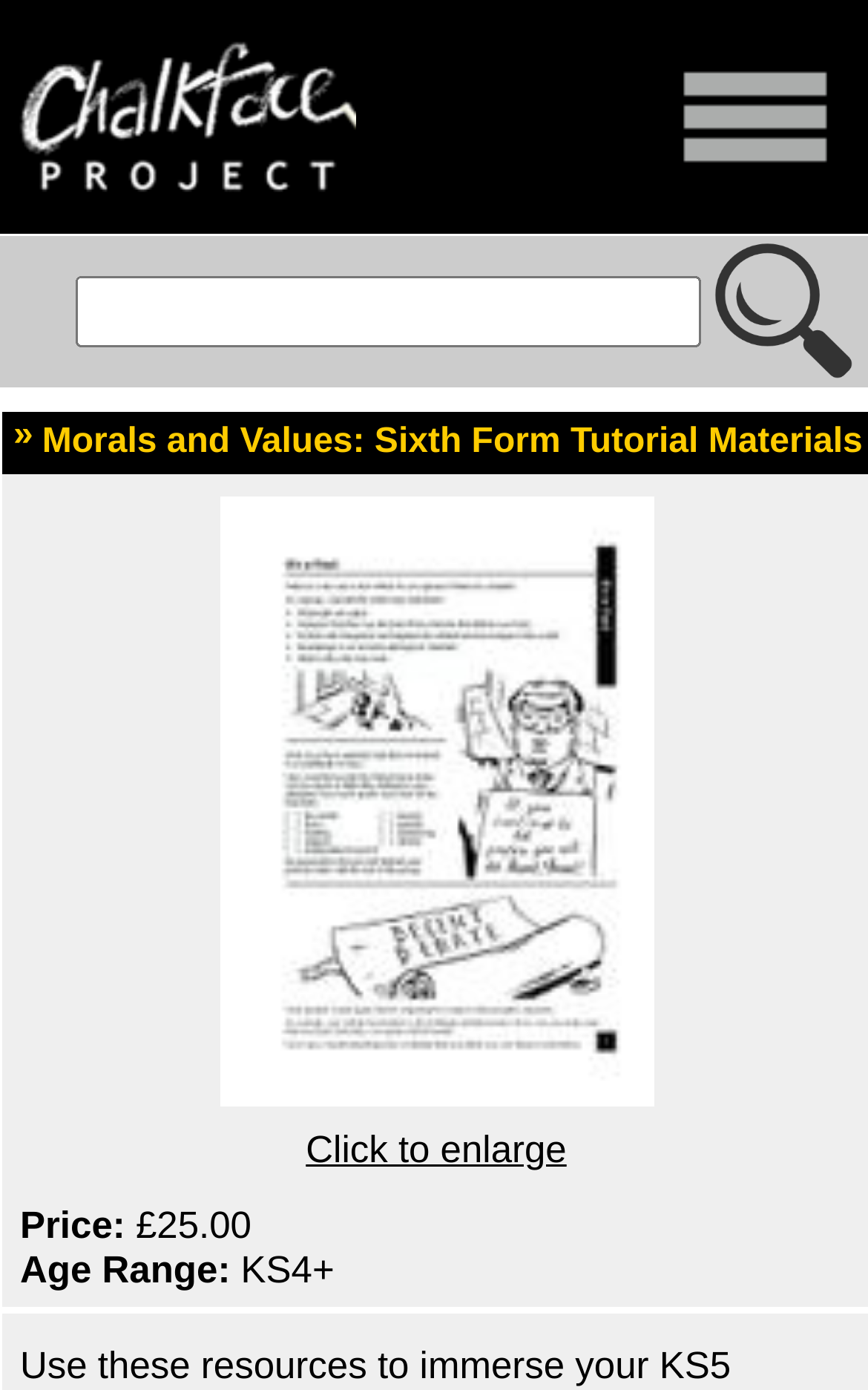Please answer the following question using a single word or phrase: How many images are on the webpage?

2